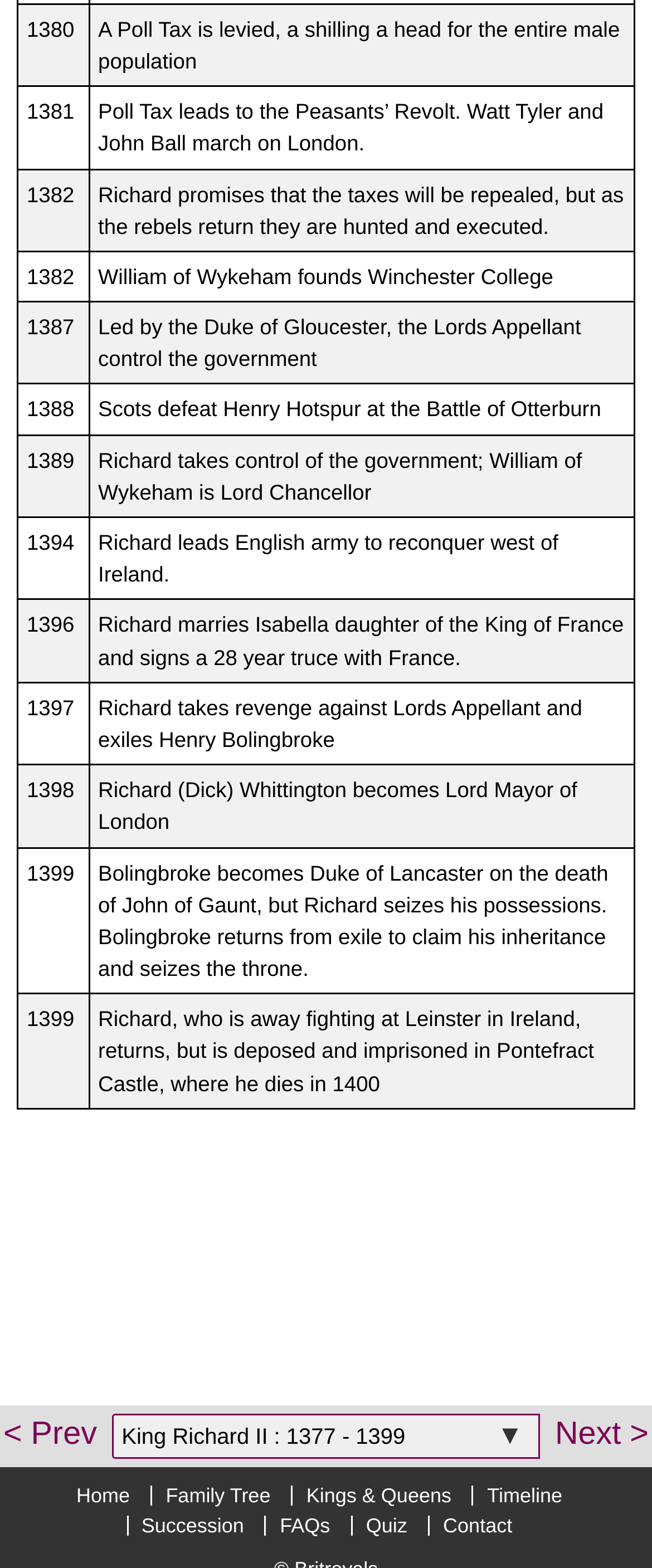Please give a succinct answer to the question in one word or phrase:
What is the name of the college founded by William of Wykeham?

Winchester College